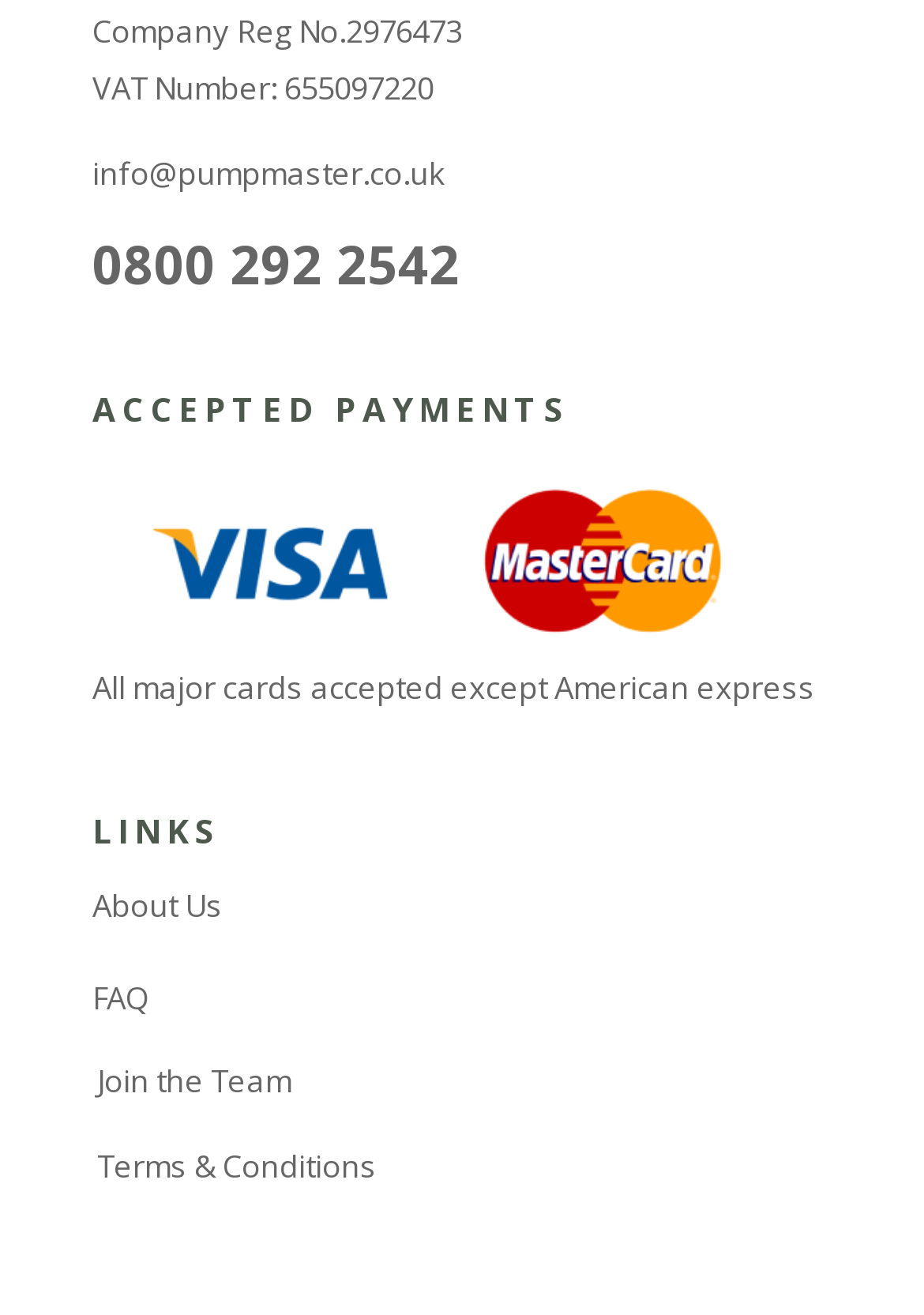What is the VAT number?
Refer to the screenshot and deliver a thorough answer to the question presented.

The VAT number is located near the top of the webpage, where it is stated as 'VAT Number: 655097220'.